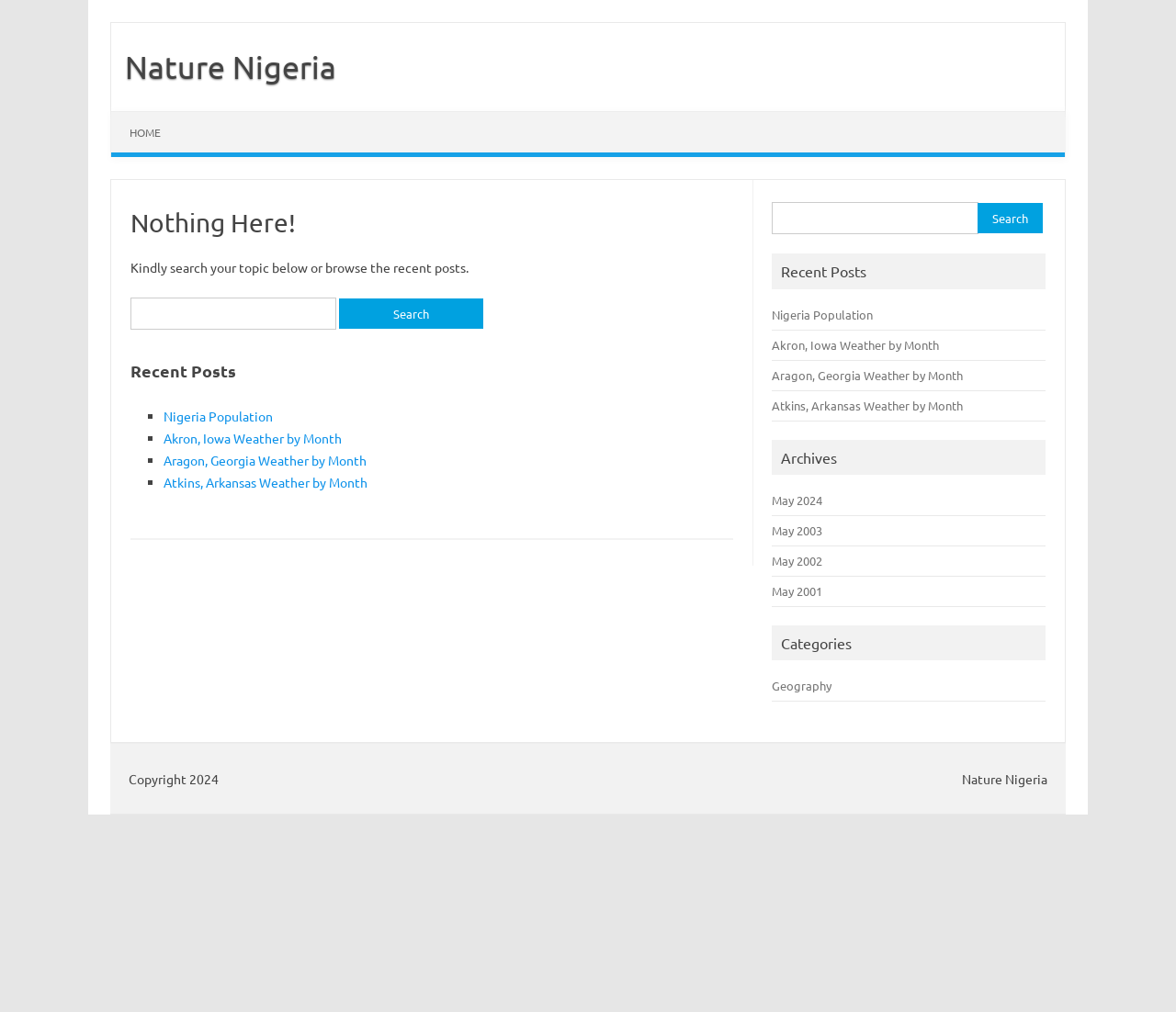Could you provide the bounding box coordinates for the portion of the screen to click to complete this instruction: "Call 424-375-5704"?

None